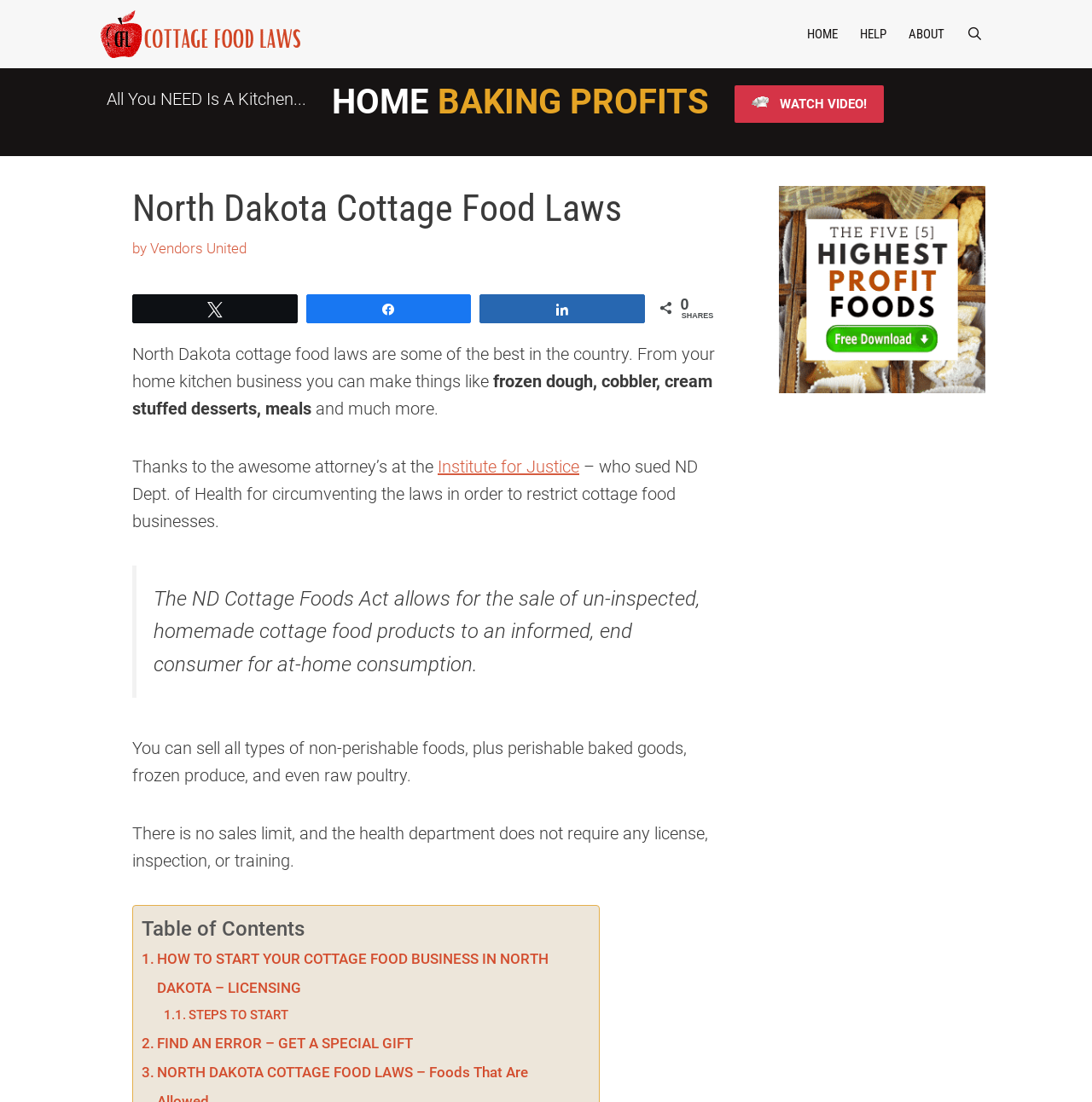Provide an in-depth caption for the elements present on the webpage.

The webpage is about North Dakota Cottage Food Laws, providing information on how to make homemade products and sell them commercially. At the top, there is a navigation bar with links to "Cottage Food Laws", "HOME", "HELP", "ABOUT", and "Open Search Bar". Below the navigation bar, there is a header with the title "North Dakota Cottage Food Laws" and a subtitle "by Vendors United".

The main content of the page is divided into sections. The first section has a heading "All You NEED Is A Kitchen..." and a brief introduction to North Dakota cottage food laws. Below this, there is a section with a video link "WATCH VIDEO!" and an image.

The next section has a heading "North Dakota Cottage Food Laws" and provides detailed information about the laws, including what types of products can be sold and the lack of sales limits and licensing requirements. This section also includes a blockquote with a quote about the ND Cottage Foods Act.

Further down the page, there is a table of contents with links to different sections, including "HOW TO START YOUR COTTAGE FOOD BUSINESS IN NORTH DAKOTA – LICENSING", "STEPS TO START", and "FIND AN ERROR – GET A SPECIAL GIFT".

On the right side of the page, there is a complementary section with a link to "5 Highest Profit Cottage Foods" and an image. There are also social media links to share the page on Twitter, Facebook, and LinkedIn.

Overall, the webpage provides a comprehensive guide to North Dakota cottage food laws, including information on what products can be sold, how to start a business, and resources for further learning.